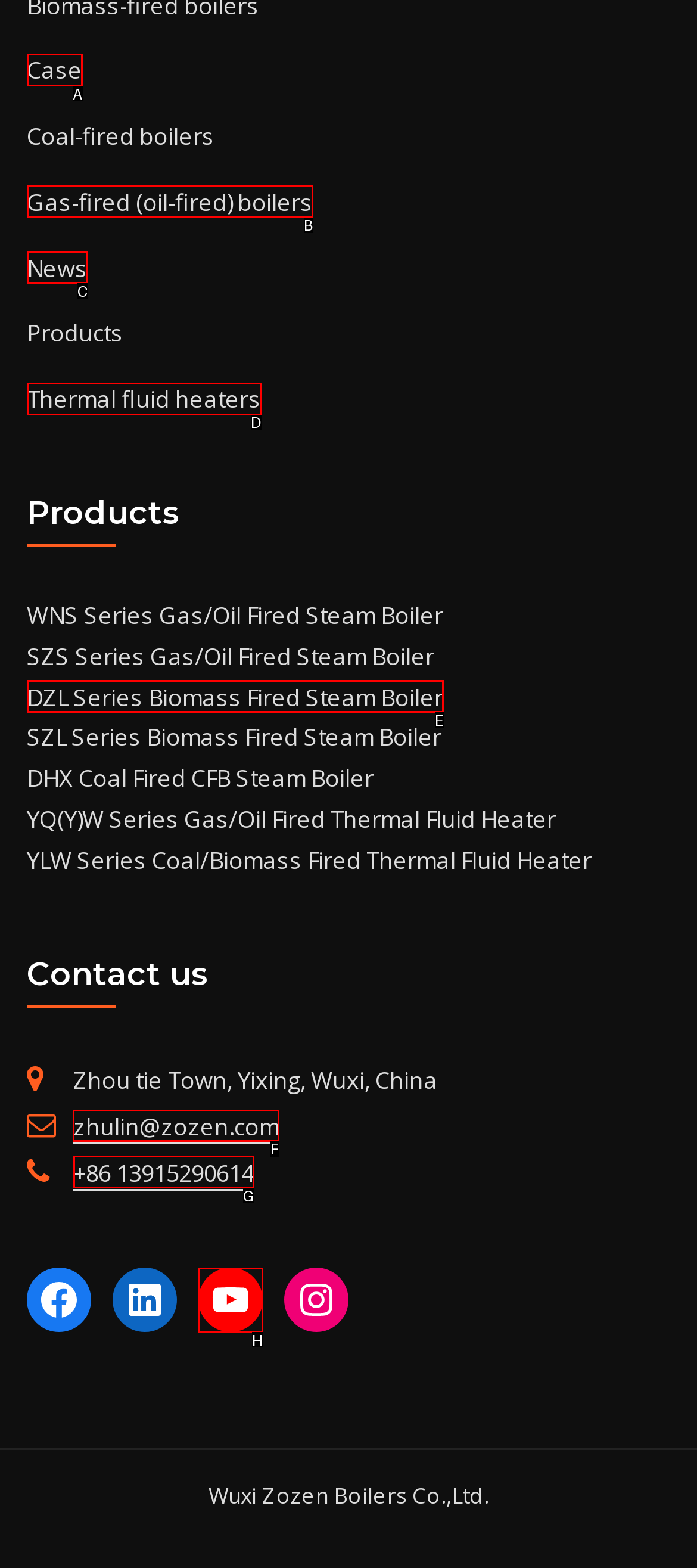For the task "Contact the website administrator", which option's letter should you click? Answer with the letter only.

None